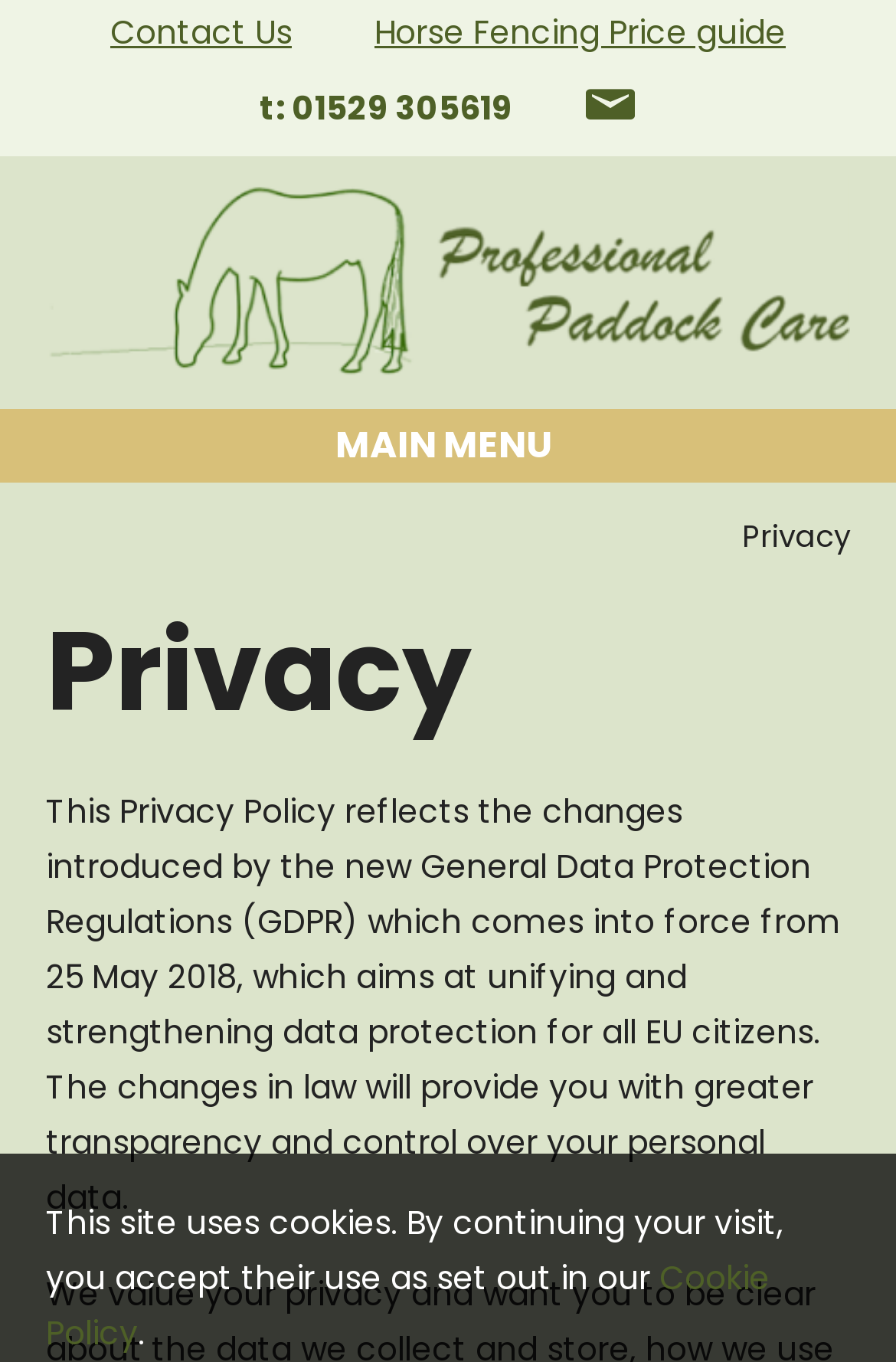Using the description "Another owl in another oak", locate and provide the bounding box of the UI element.

None